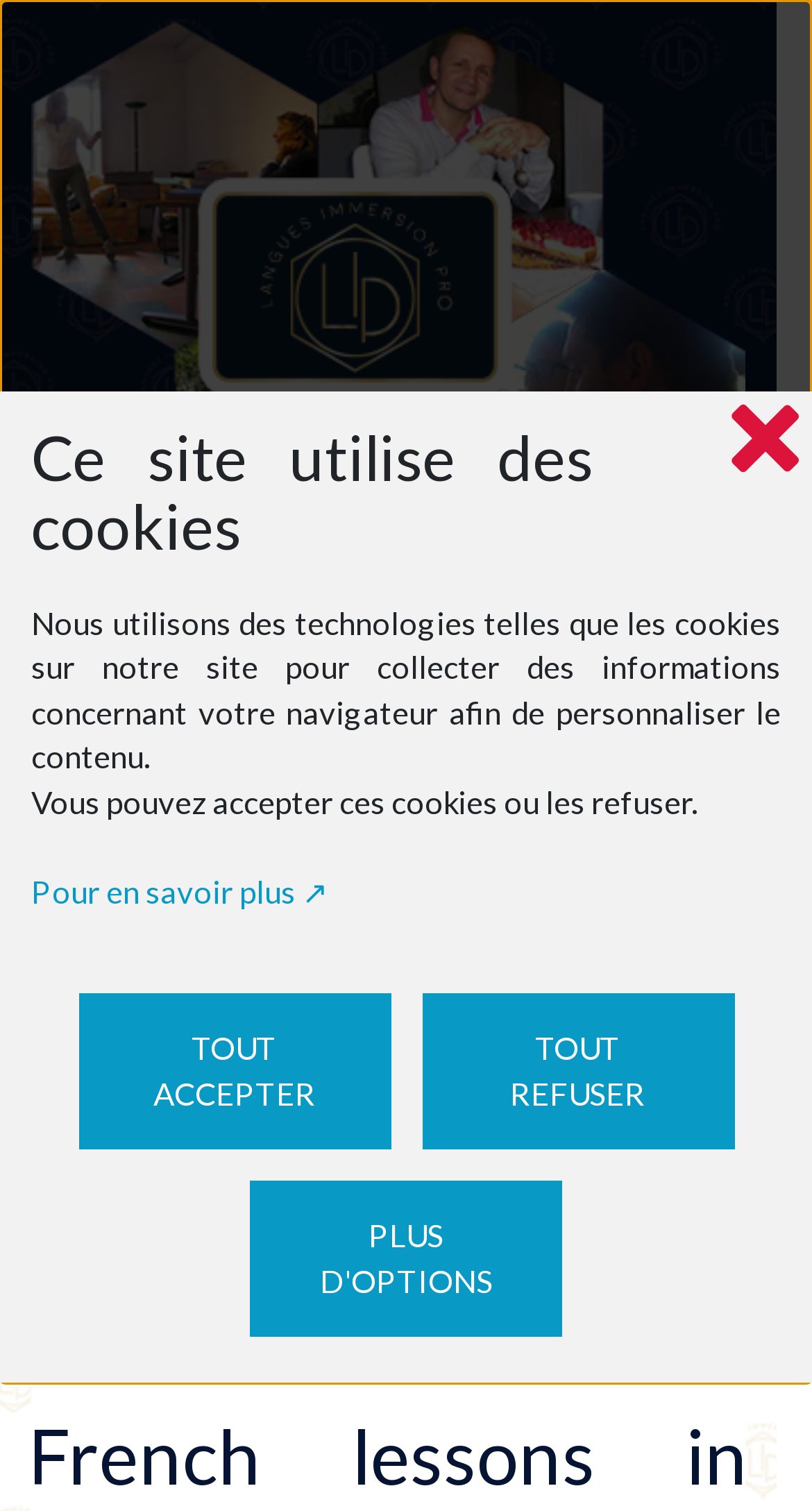What is the name of the French teacher in Taiwan?
Please interpret the details in the image and answer the question thoroughly.

Based on the meta description, it is mentioned that Renaud is the French teacher in Taiwan, which implies that Renaud is the name of the teacher.